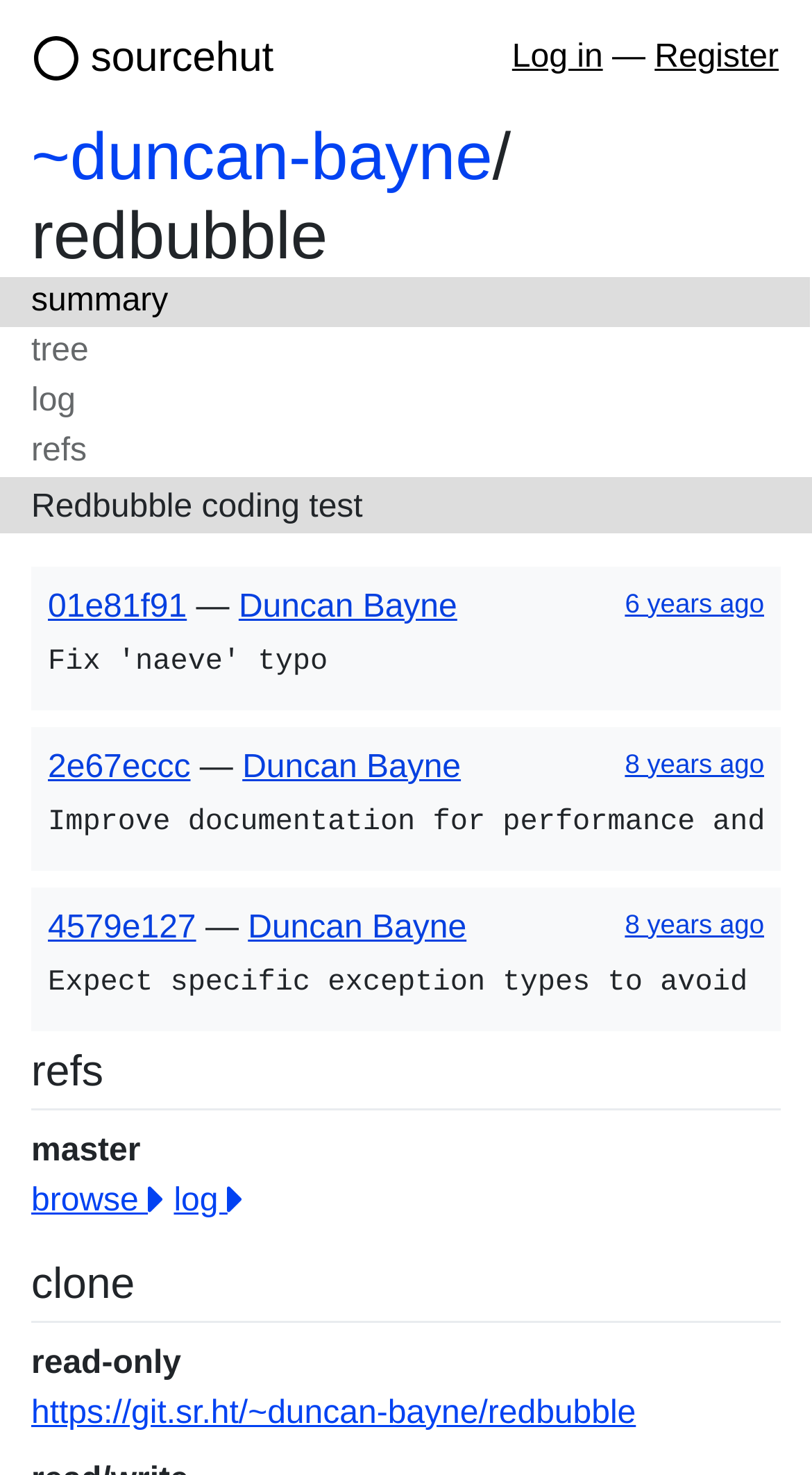Generate a thorough explanation of the webpage's elements.

The webpage appears to be a profile page for a user named Duncan Bayne on a platform called Redbubble. At the top left of the page, there is a heading with the user's name and a link to their profile. Below this, there is a static text element displaying the title "Redbubble coding test".

On the top right of the page, there are three links: "sourcehut", "Log in", and "Register", separated by static text elements displaying dashes. 

Below the title, there are three sections, each containing a link to a specific commit, a dash, and the name "Duncan Bayne". These sections are followed by a link to the commit date and time.

Further down the page, there are two headings: "refs" and "clone". The "refs" section contains a description list with a term "master" and details including links to "browse" and "log". The "clone" section also contains a description list with a term "read-only" and a detail linking to the repository URL.

Overall, the page appears to be a profile page for a user on a coding platform, displaying their commits and repository information.